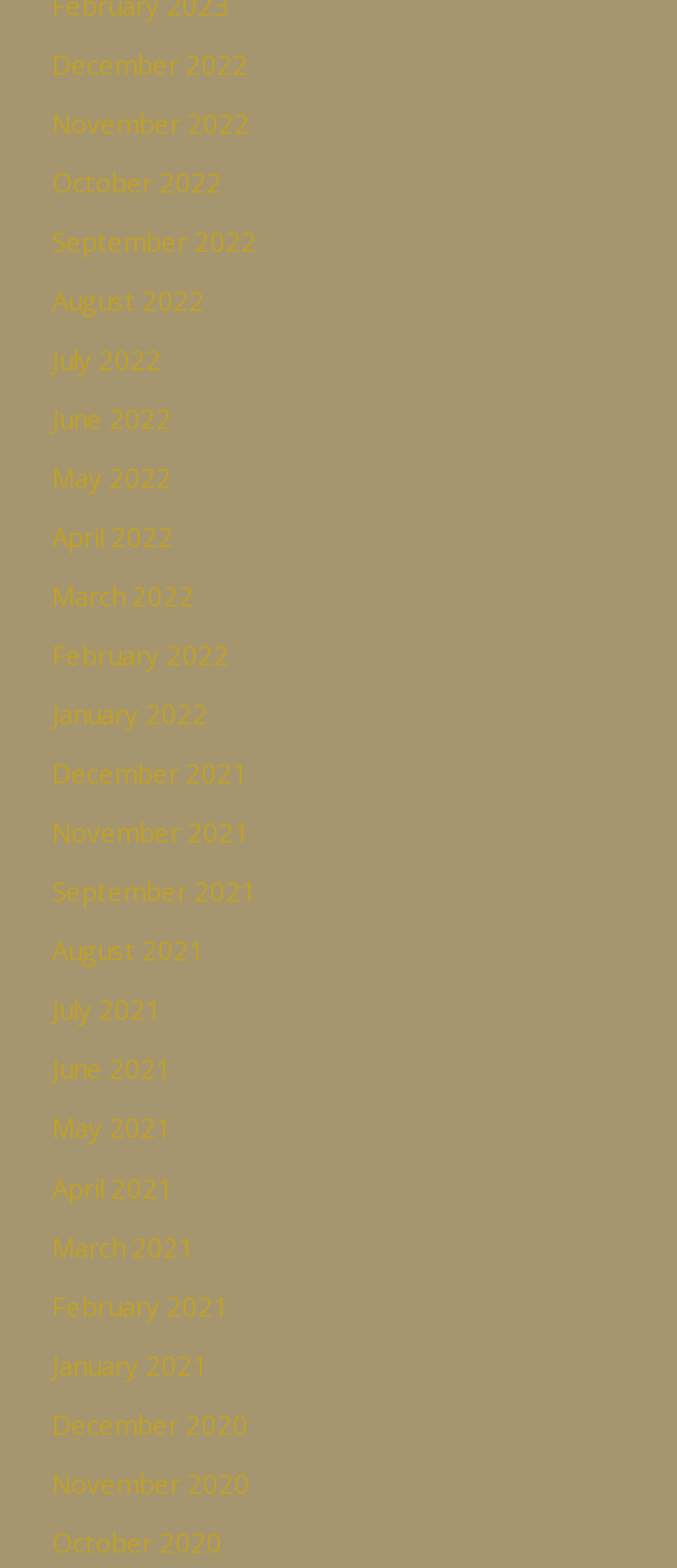Please give a short response to the question using one word or a phrase:
What is the most recent month listed?

December 2022